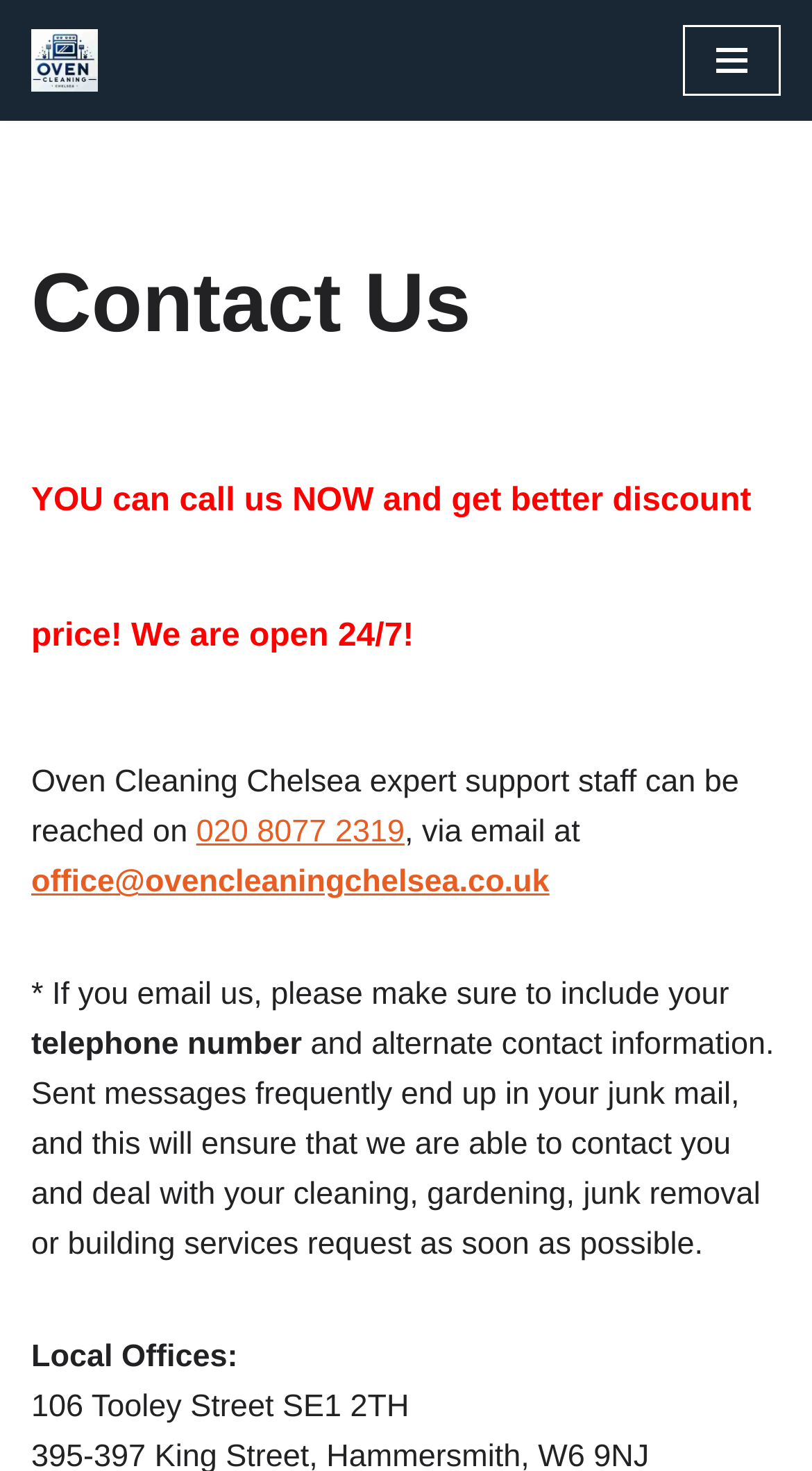Answer the question below using just one word or a short phrase: 
Is the navigation menu expanded?

No